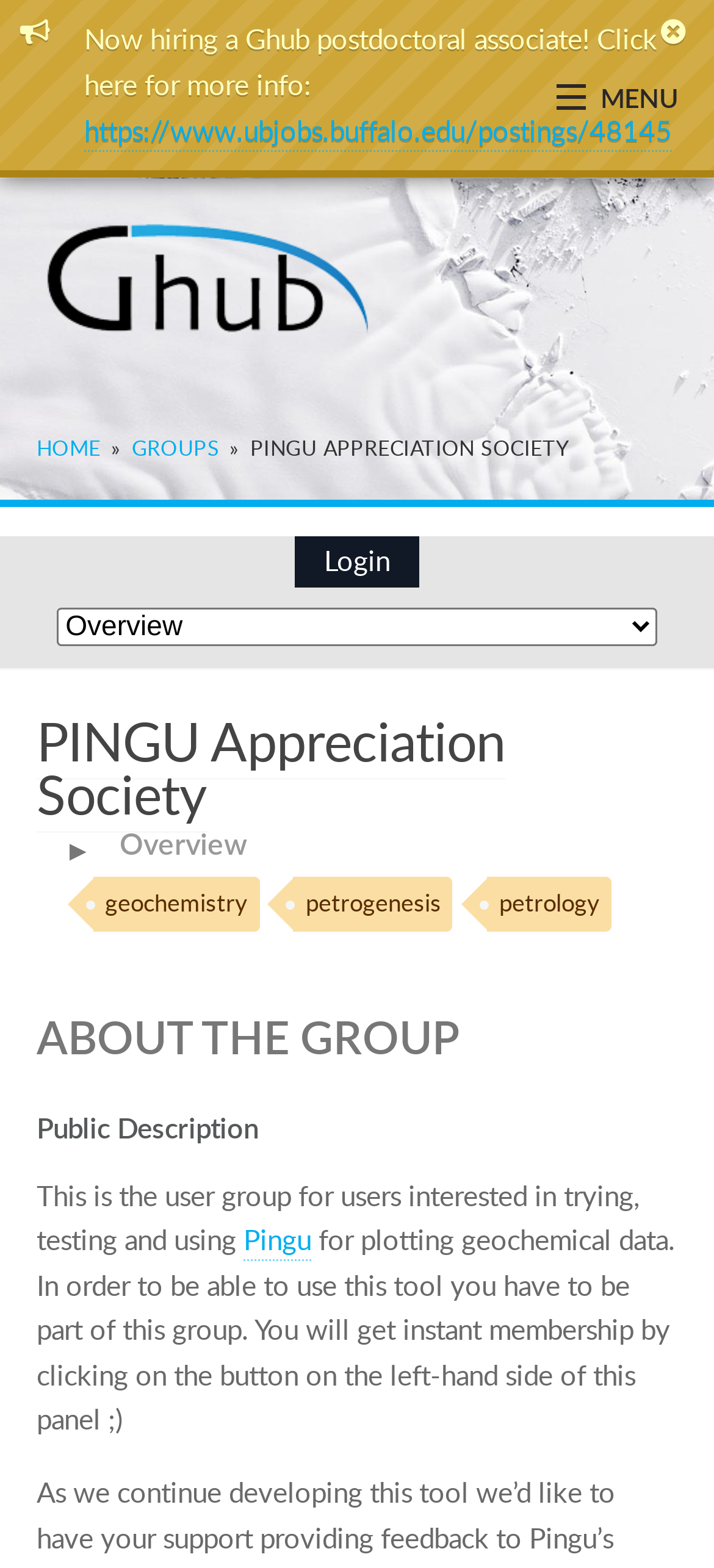What are the topics of interest in this group?
Please provide a detailed and thorough answer to the question.

The topics of interest in this group can be found in the overview section, where links to 'geochemistry', 'petrogenesis', and 'petrology' are provided.